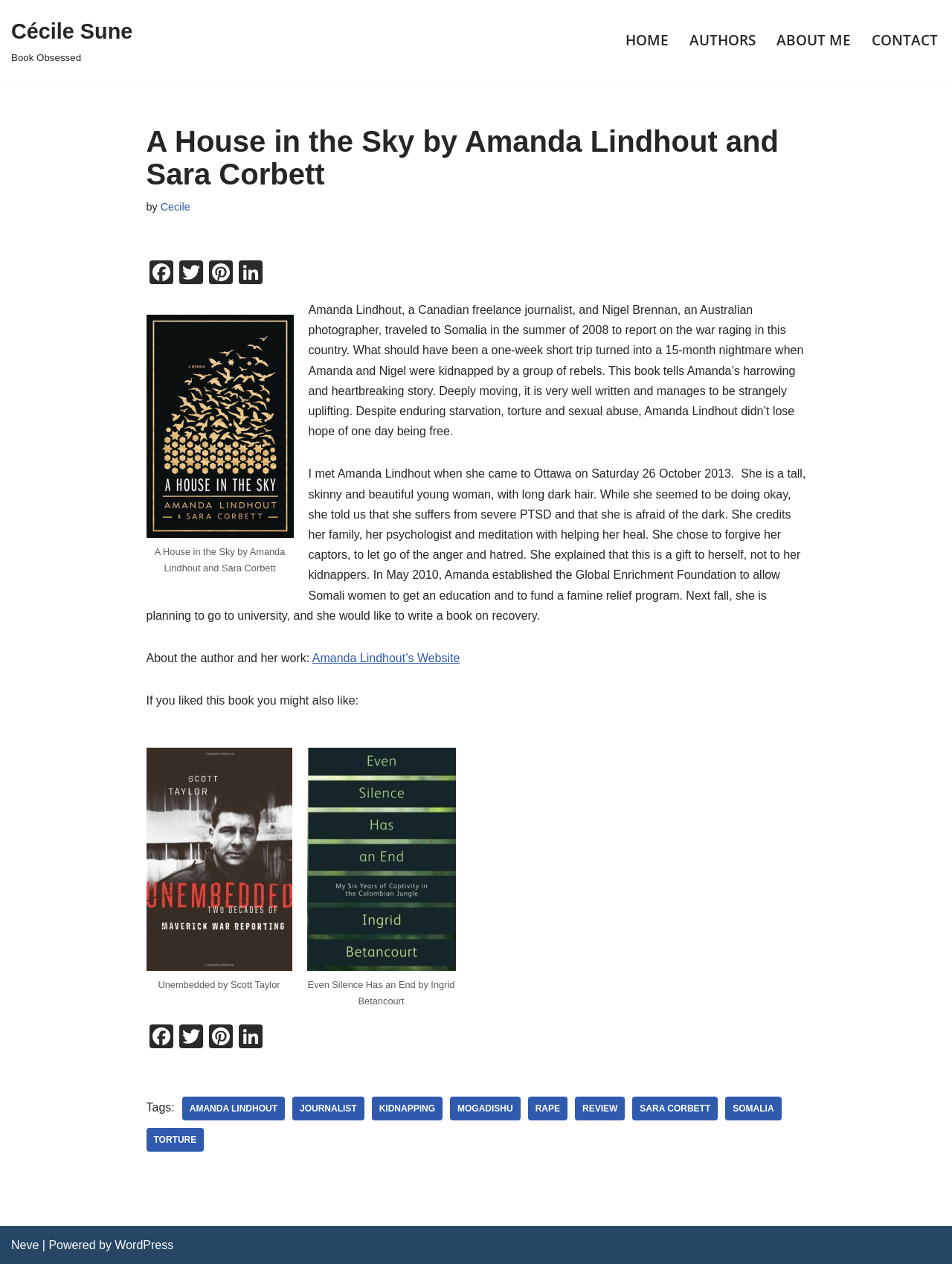What is the author's goal for the next fall?
Examine the webpage screenshot and provide an in-depth answer to the question.

The author's goal for the next fall can be found in the second paragraph of the article, which states that she 'is planning to go to university'.